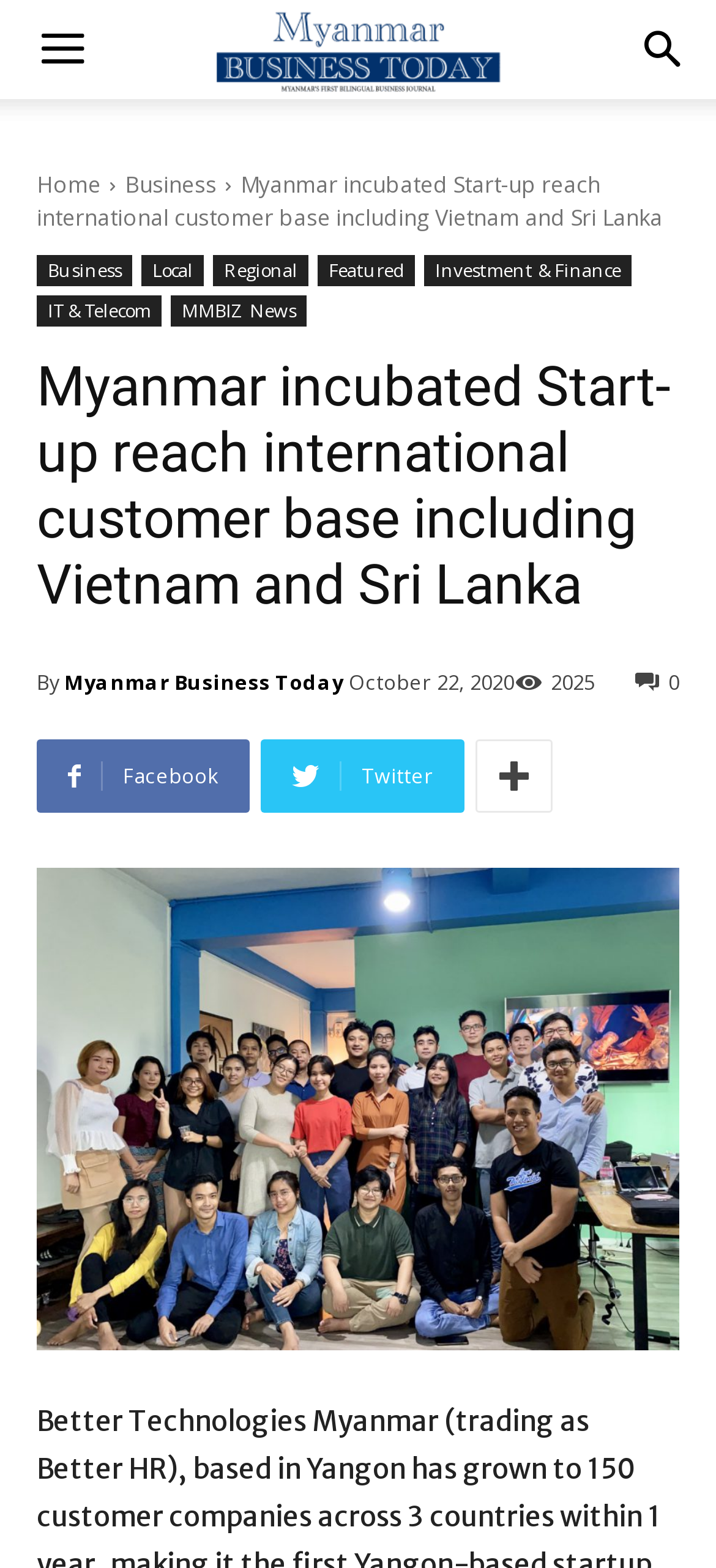Predict the bounding box of the UI element that fits this description: "IT & Telecom".

[0.051, 0.188, 0.226, 0.208]